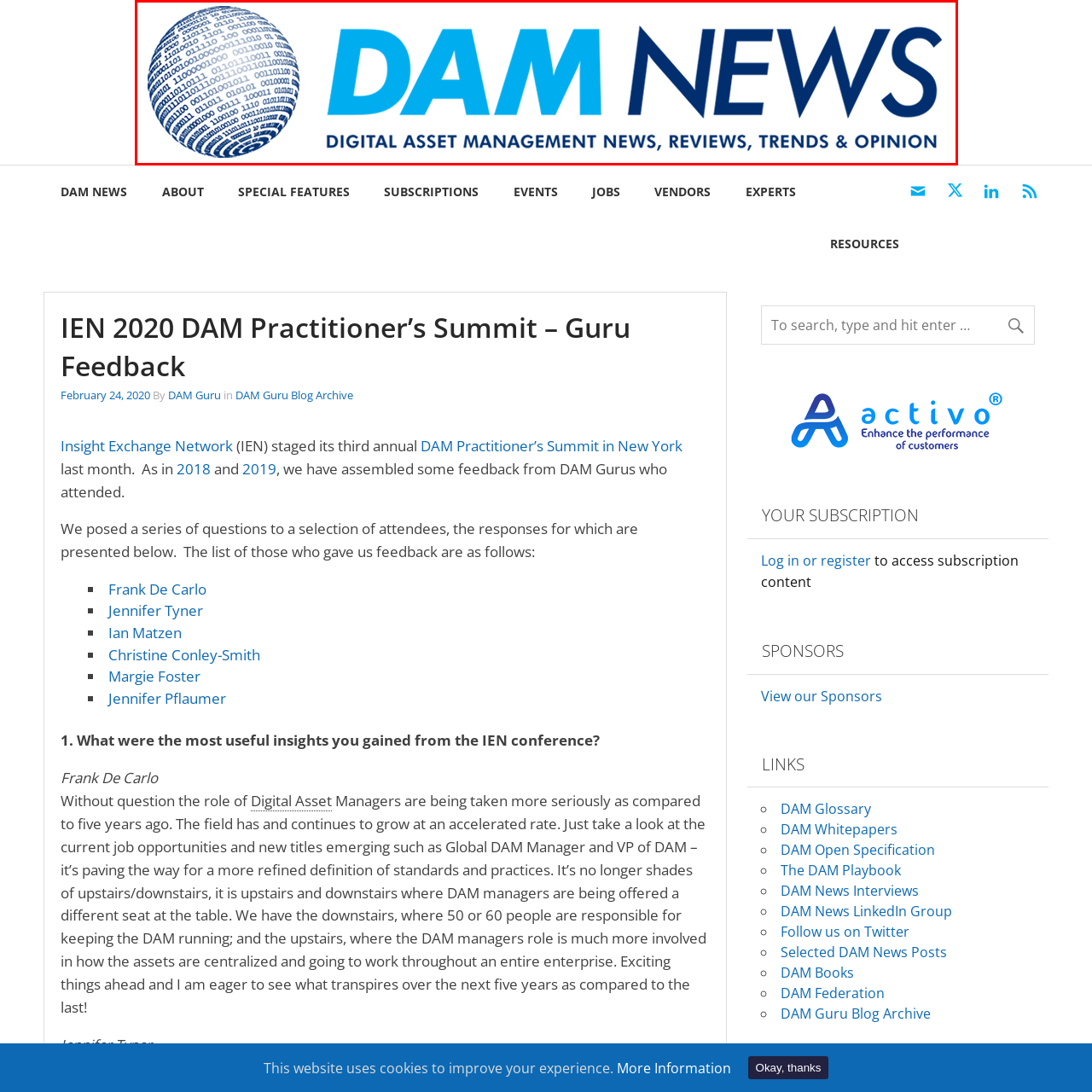What does the publication cover?
Review the image highlighted by the red bounding box and respond with a brief answer in one word or phrase.

Digital asset management